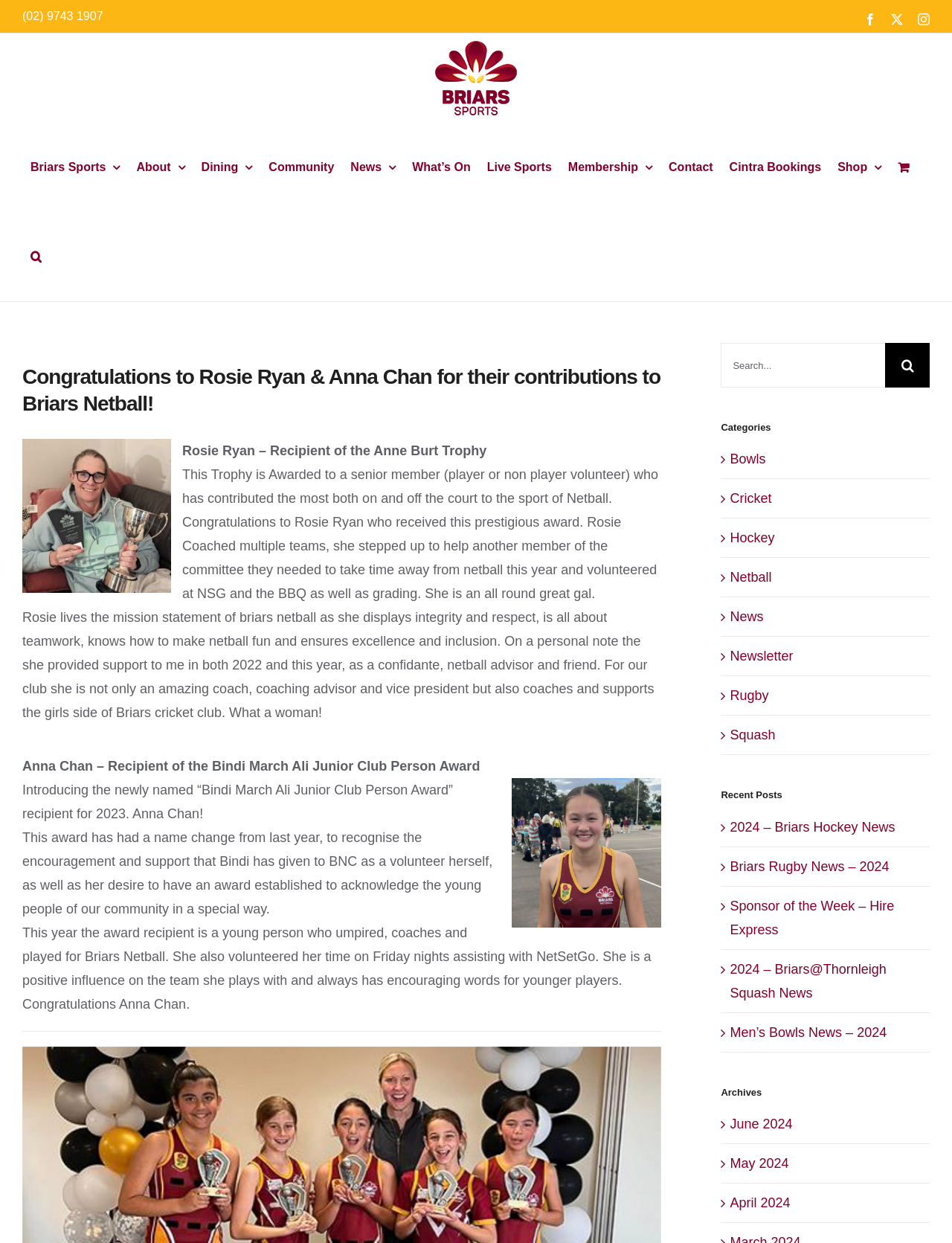Please give a succinct answer using a single word or phrase:
What is the name of the sports club?

Briars Sports Club